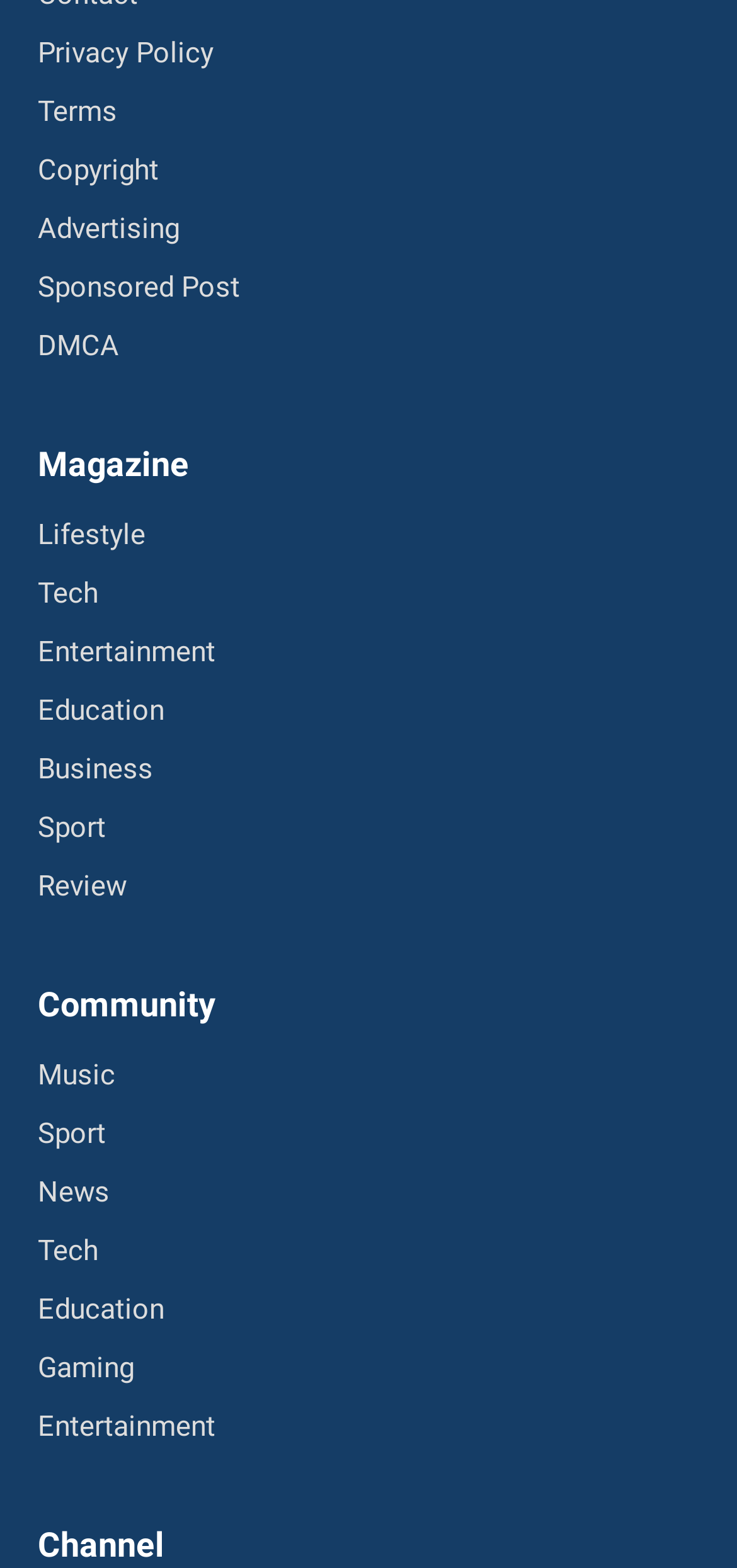What is the main category of the webpage?
Based on the image, answer the question with a single word or brief phrase.

Magazine